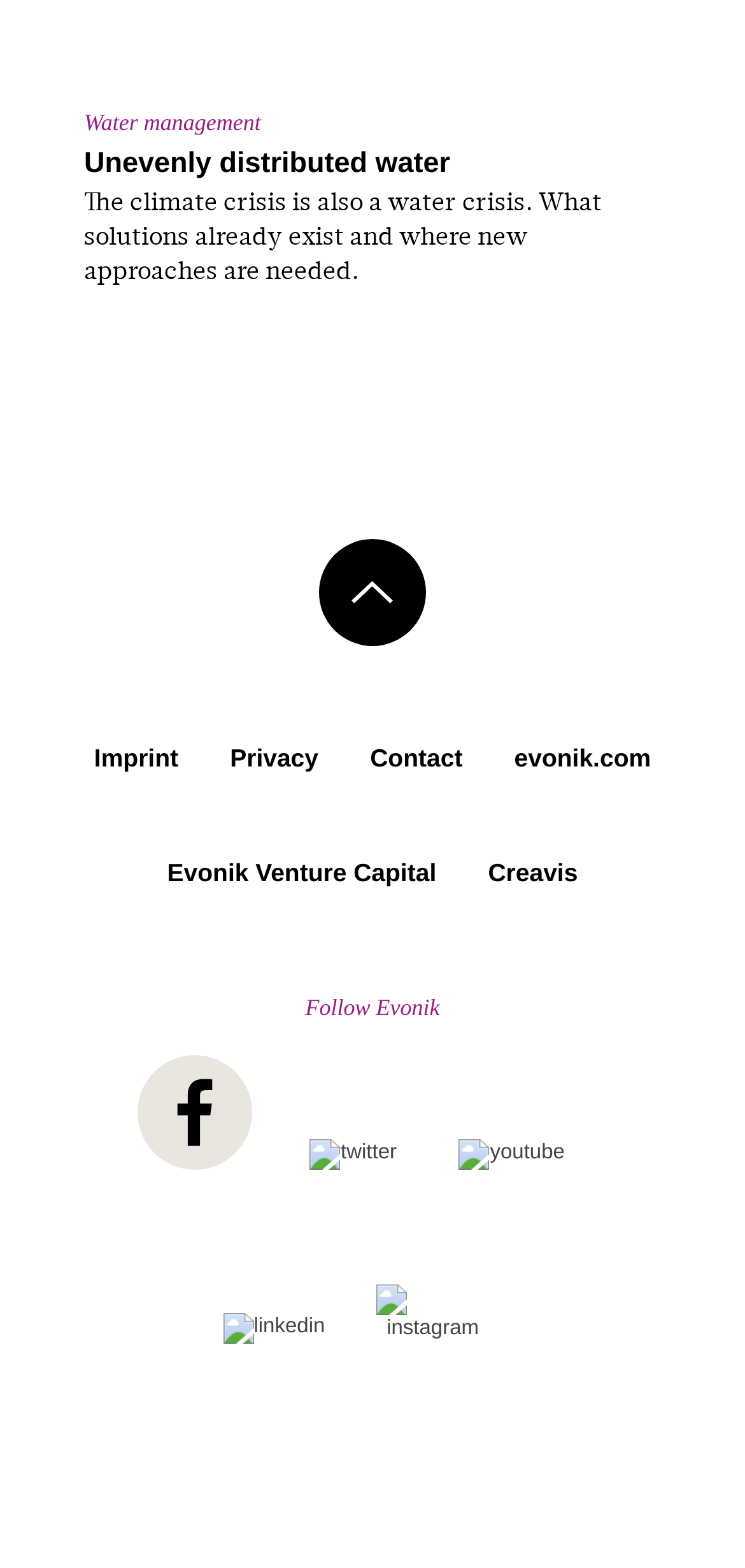How many social media links are available?
Using the image, provide a detailed and thorough answer to the question.

I counted the number of social media links by looking at the links with images of social media platforms, which are facebook, twitter, youtube, linkedin, and instagram.